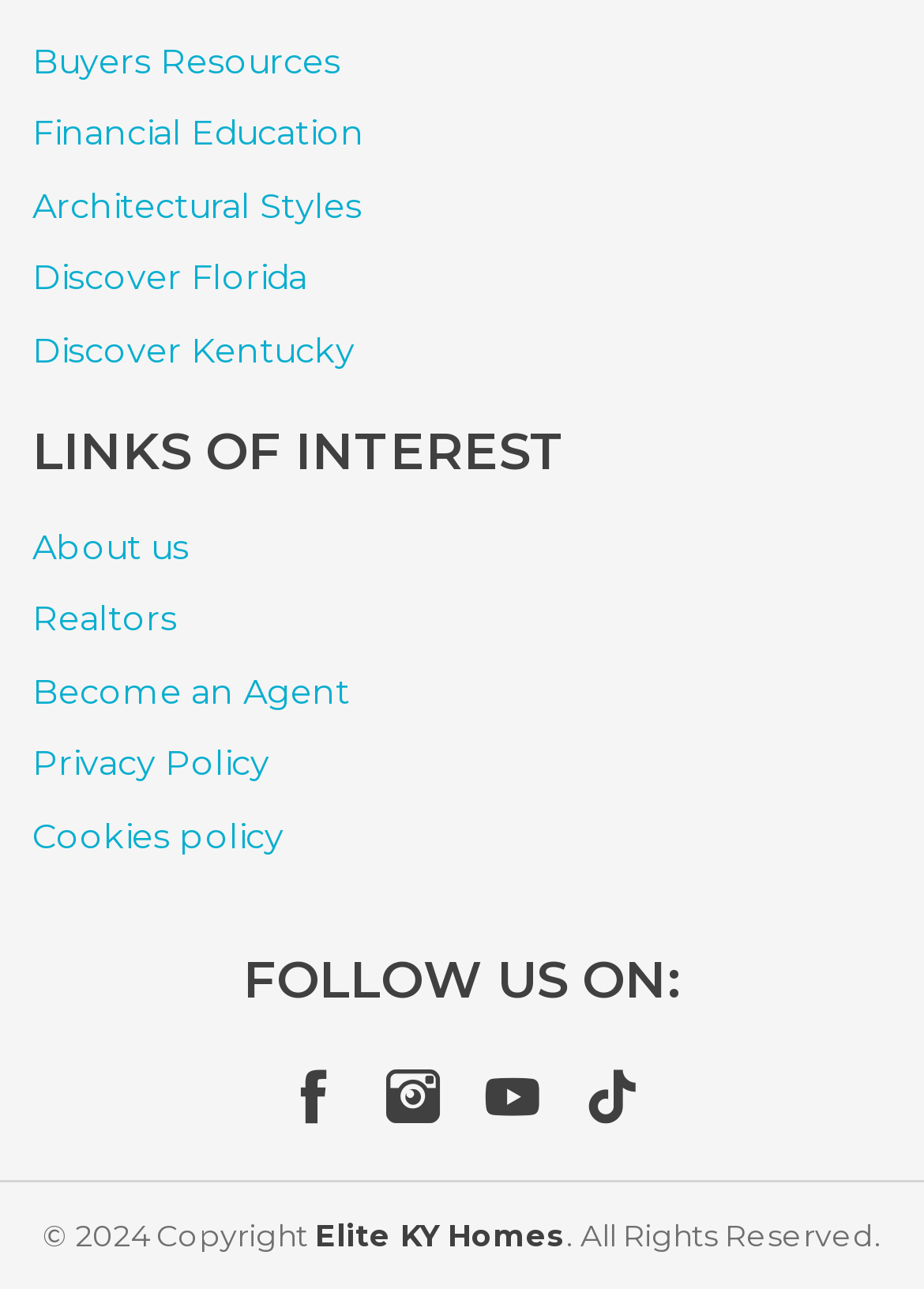Locate the bounding box coordinates of the clickable element to fulfill the following instruction: "Visit Financial Education". Provide the coordinates as four float numbers between 0 and 1 in the format [left, top, right, bottom].

[0.035, 0.091, 0.394, 0.117]